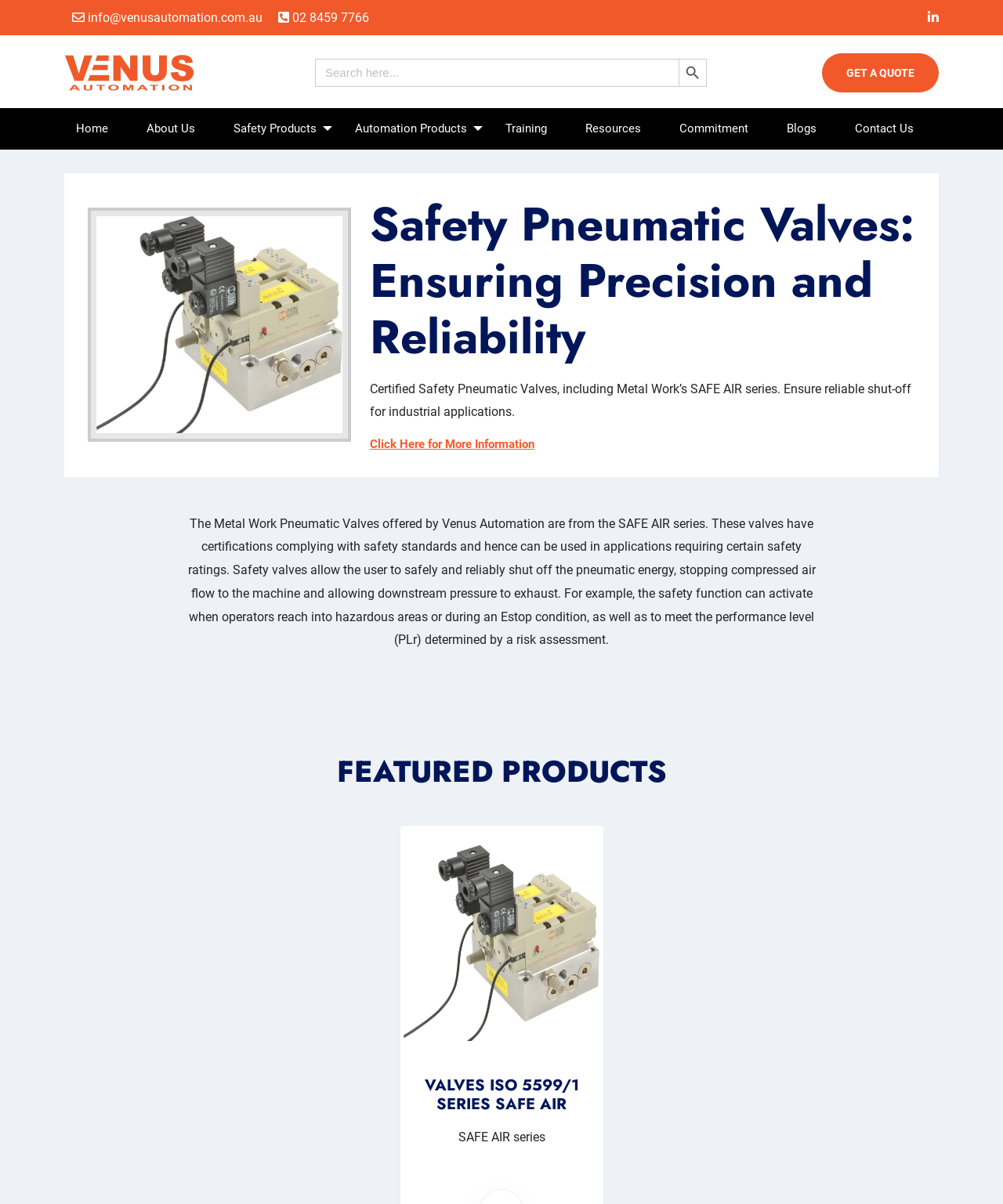Respond to the following question with a brief word or phrase:
What is the name of the safety pneumatic valve series mentioned on the page?

SAFE AIR series